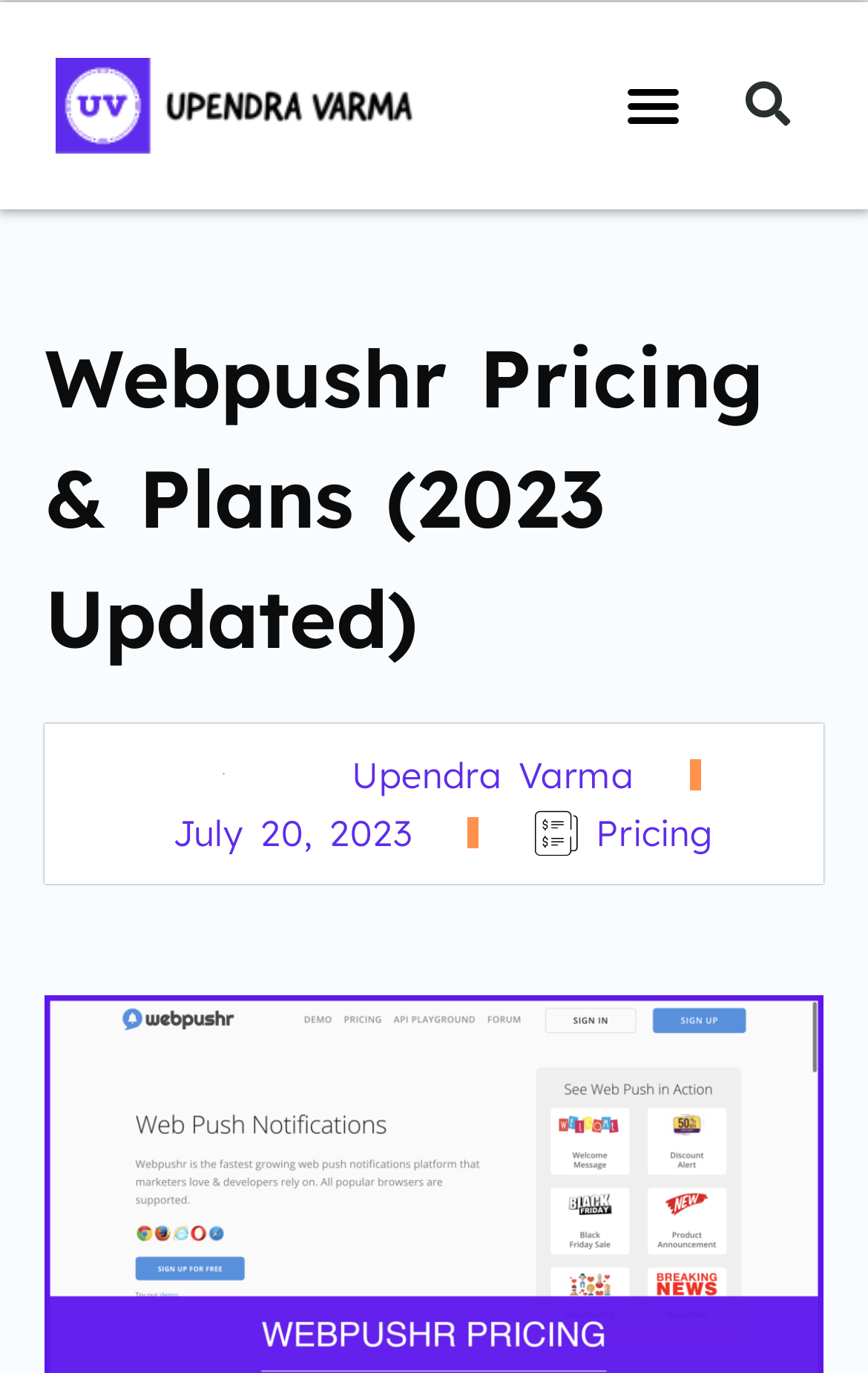Create an elaborate caption that covers all aspects of the webpage.

The webpage is about Webpushr pricing and plans, with a comprehensive guide offering a detailed view into its plans, various tiers, and cost-to-value analysis. 

At the top left, there is a link. To the right of it, a menu toggle button is located. Further to the right, a search bar is positioned, accompanied by a search button. 

Below these elements, a prominent heading "Webpushr Pricing & Plans (2023 Updated)" is centered, taking up a significant portion of the screen. 

On the left side, below the heading, there is a section with an image of a person, Upendra Varma, accompanied by a link with his name. Below this section, a link with the date "July 20, 2023" is positioned. 

On the right side, below the heading, a link labeled "Pricing" is located.